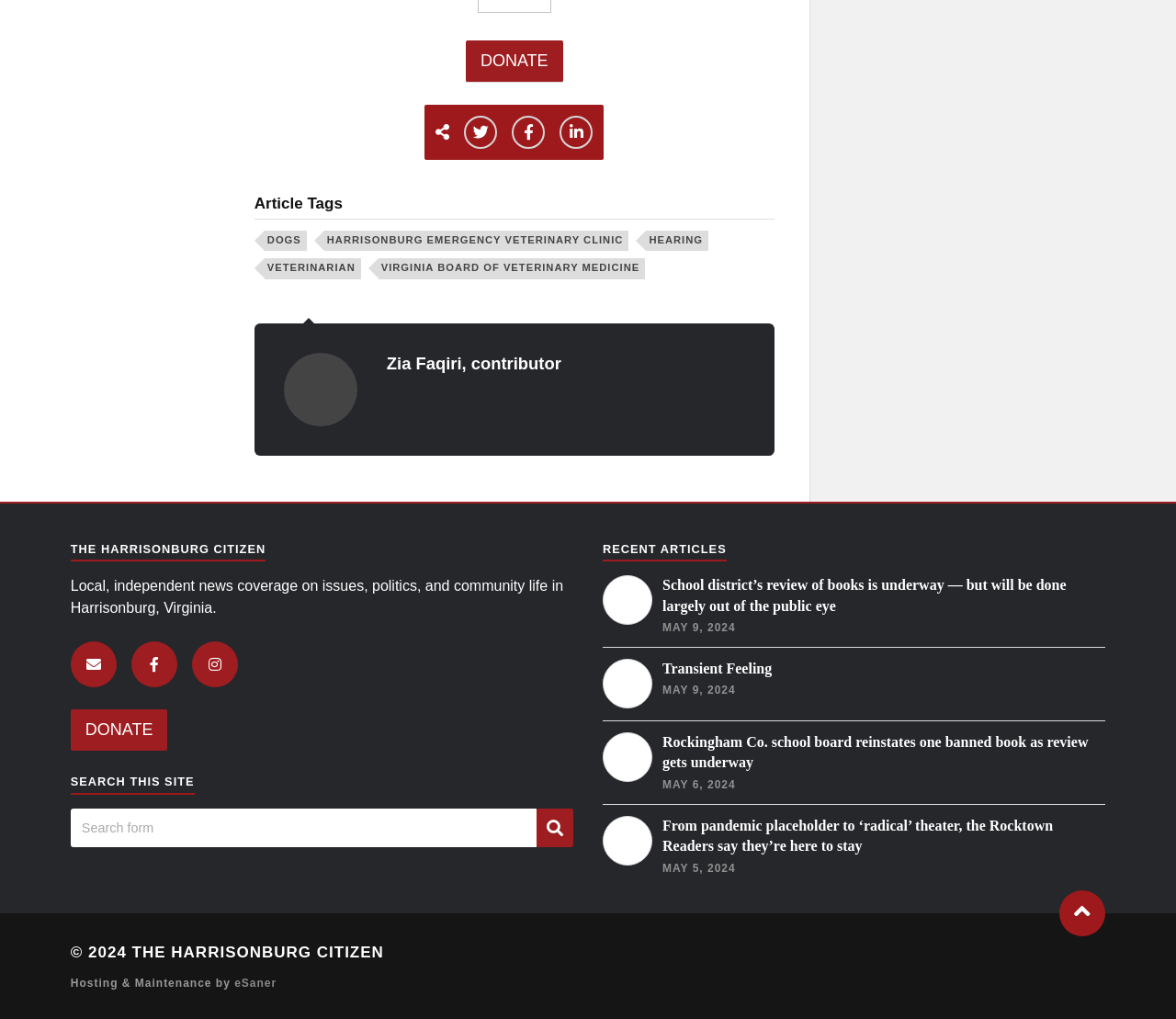What is the email address to contact the website?
Please answer the question with a detailed response using the information from the screenshot.

I found the email address by looking at the link element with the text 'harrisonburgcitizen@gmail.com' which is a common location for contact information.